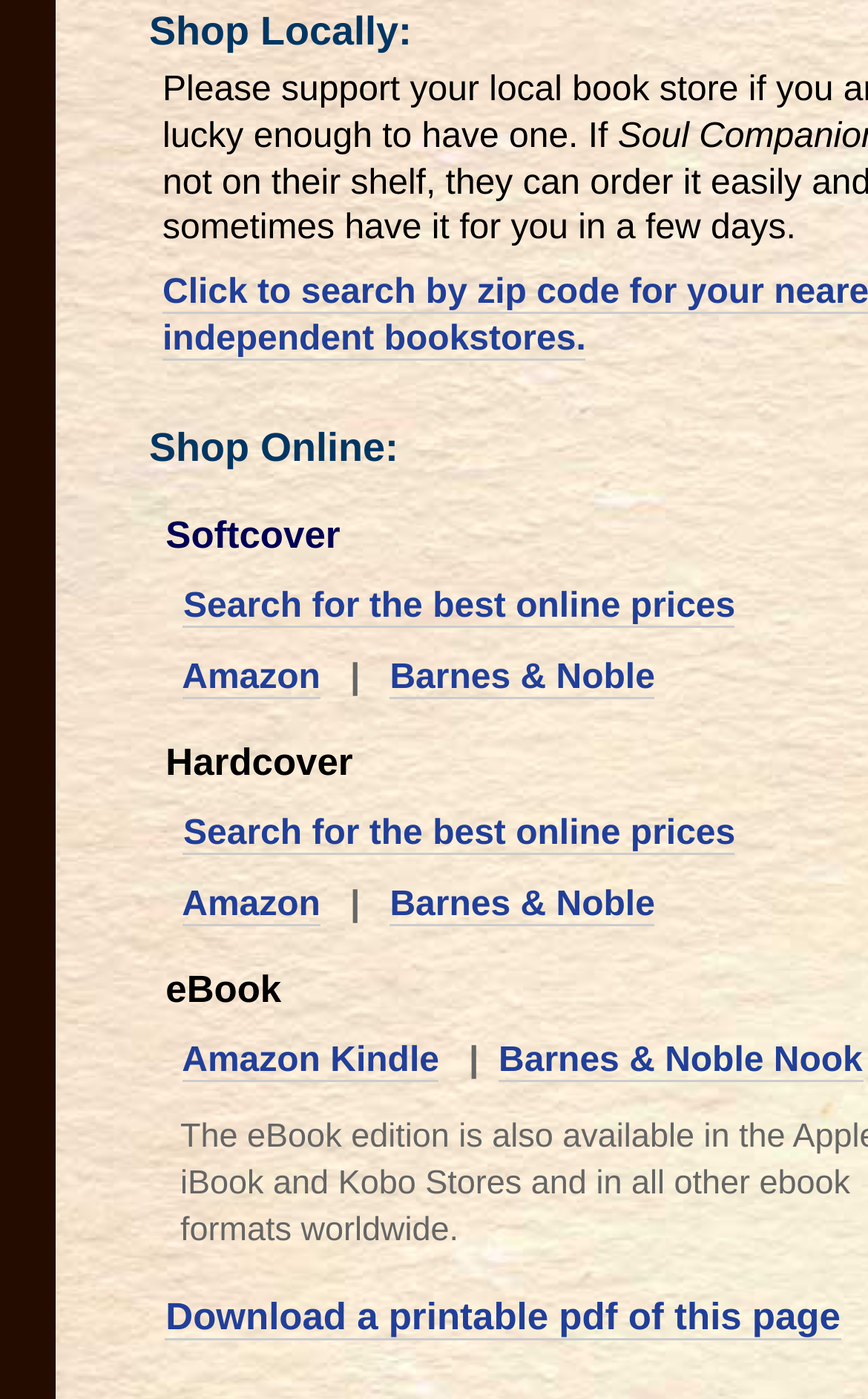Identify the bounding box coordinates for the region of the element that should be clicked to carry out the instruction: "Go to Amazon". The bounding box coordinates should be four float numbers between 0 and 1, i.e., [left, top, right, bottom].

[0.21, 0.471, 0.369, 0.5]